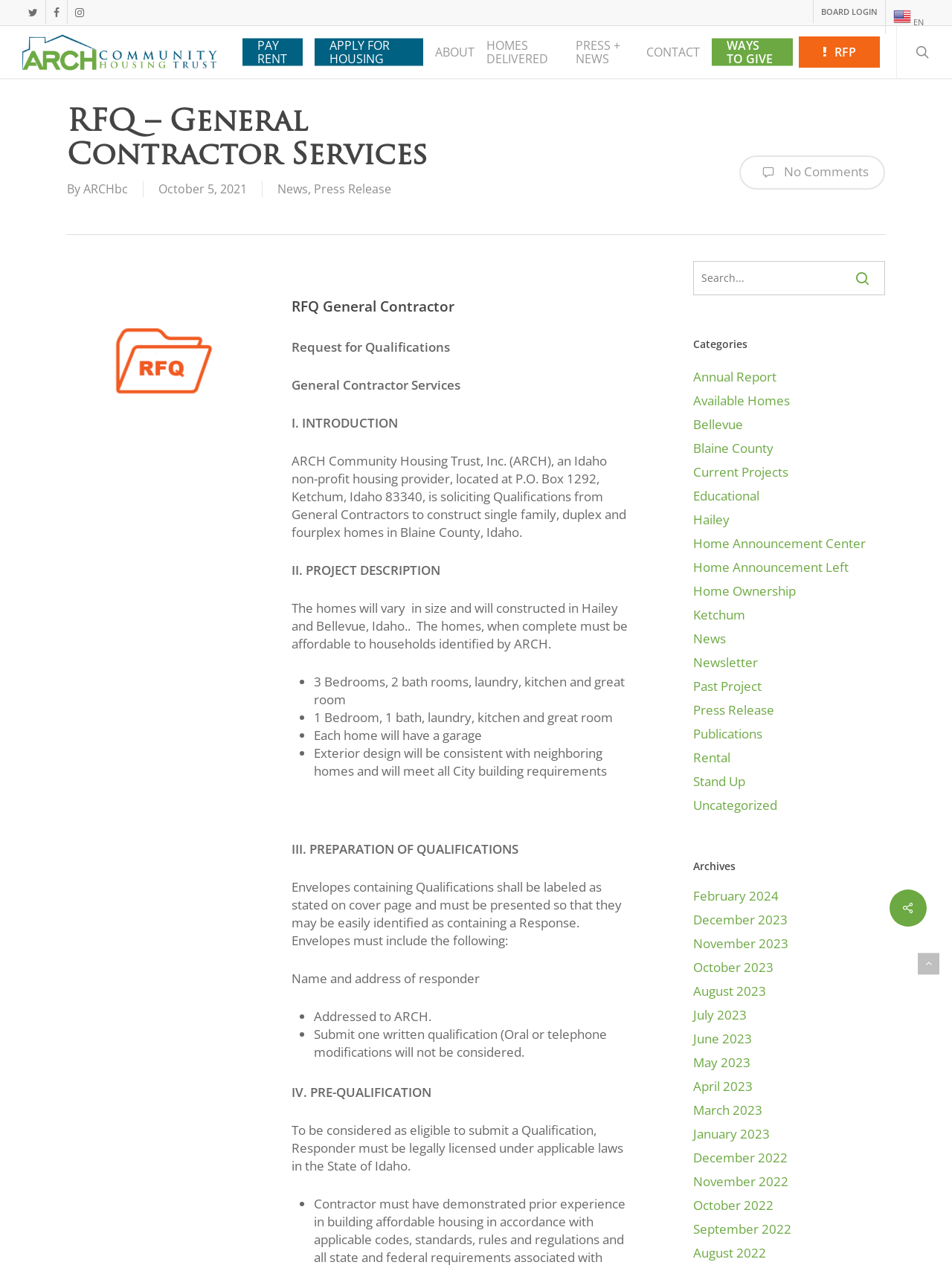Locate the UI element described as follows: "Home Ownership". Return the bounding box coordinates as four float numbers between 0 and 1 in the order [left, top, right, bottom].

[0.728, 0.46, 0.93, 0.474]